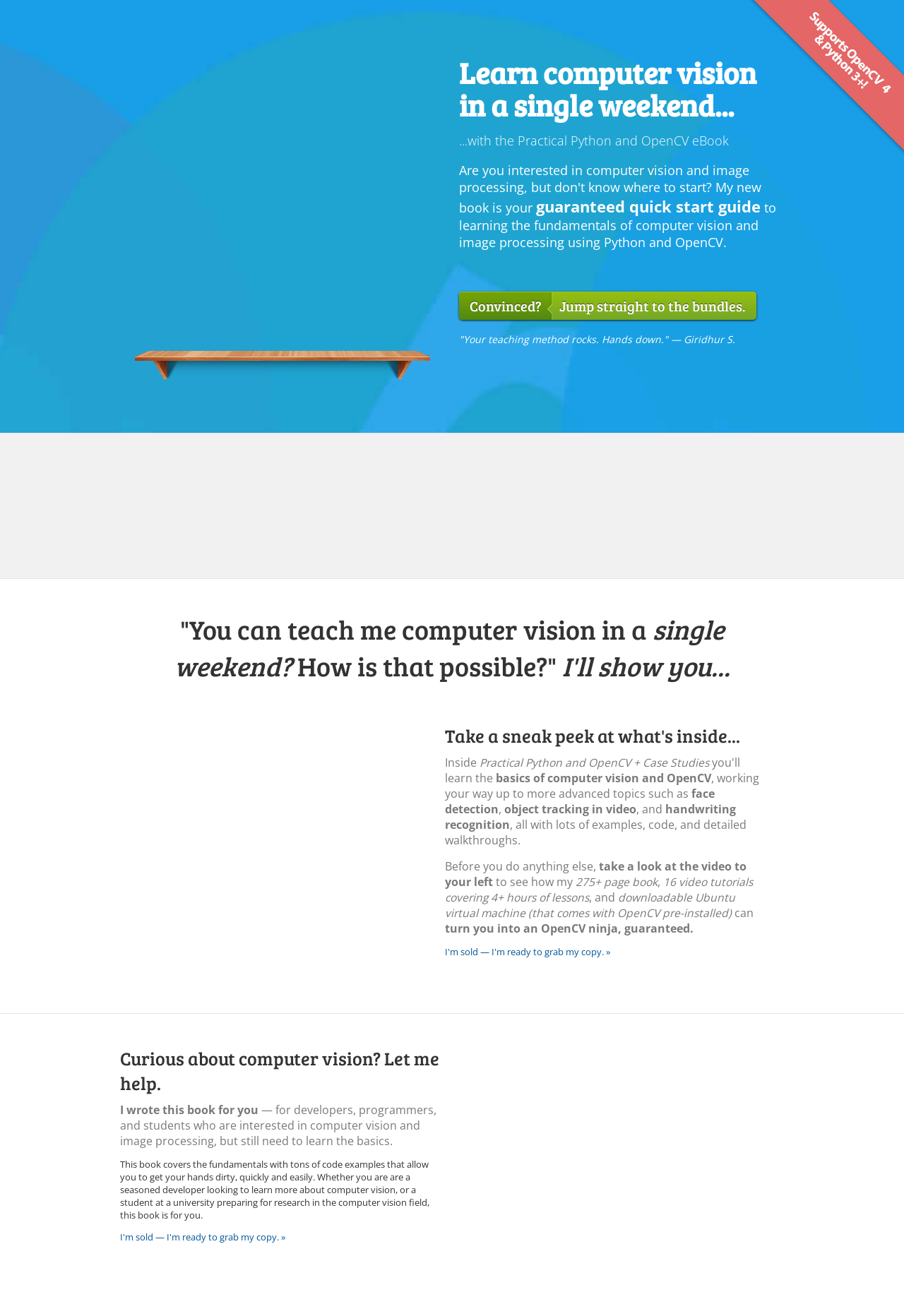Provide a brief response in the form of a single word or phrase:
What is the format of the downloadable resource?

Ubuntu virtual machine